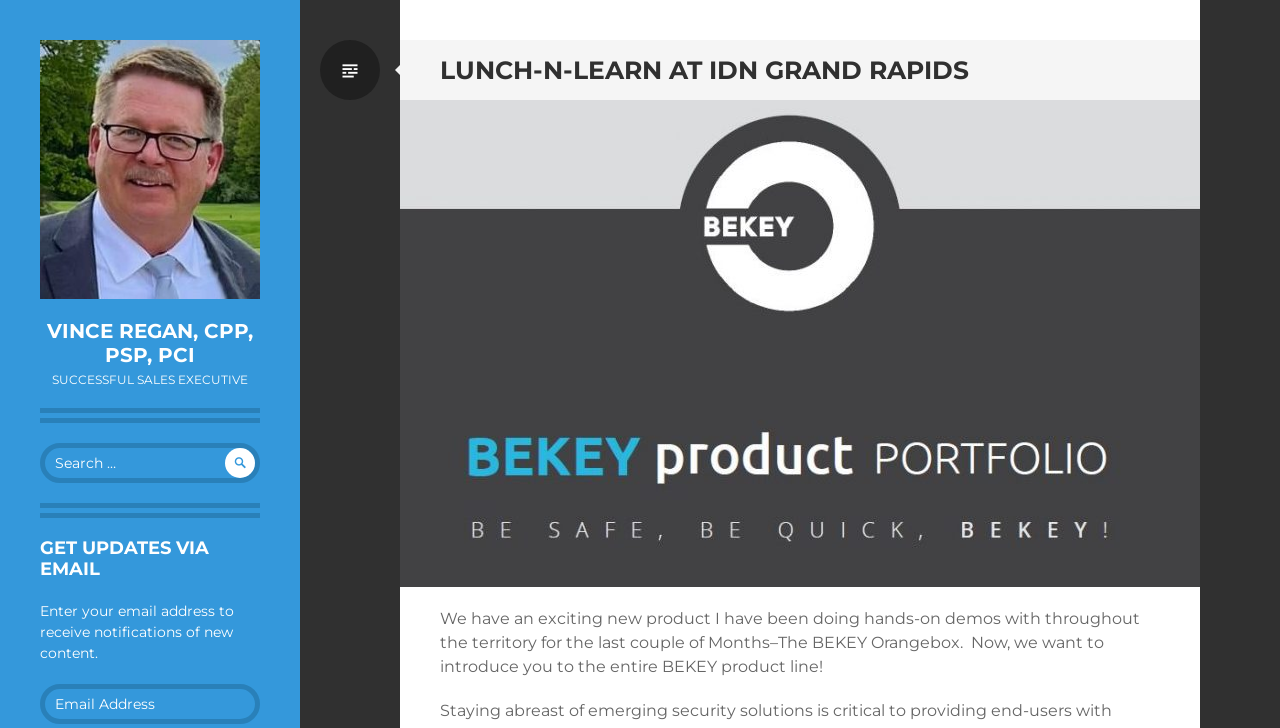What is required to receive updates via email?
Refer to the image and offer an in-depth and detailed answer to the question.

To receive updates via email, an email address is required, as indicated by the label 'Email Address' next to the textbox and the instruction 'Enter your email address to receive notifications of new content.'.